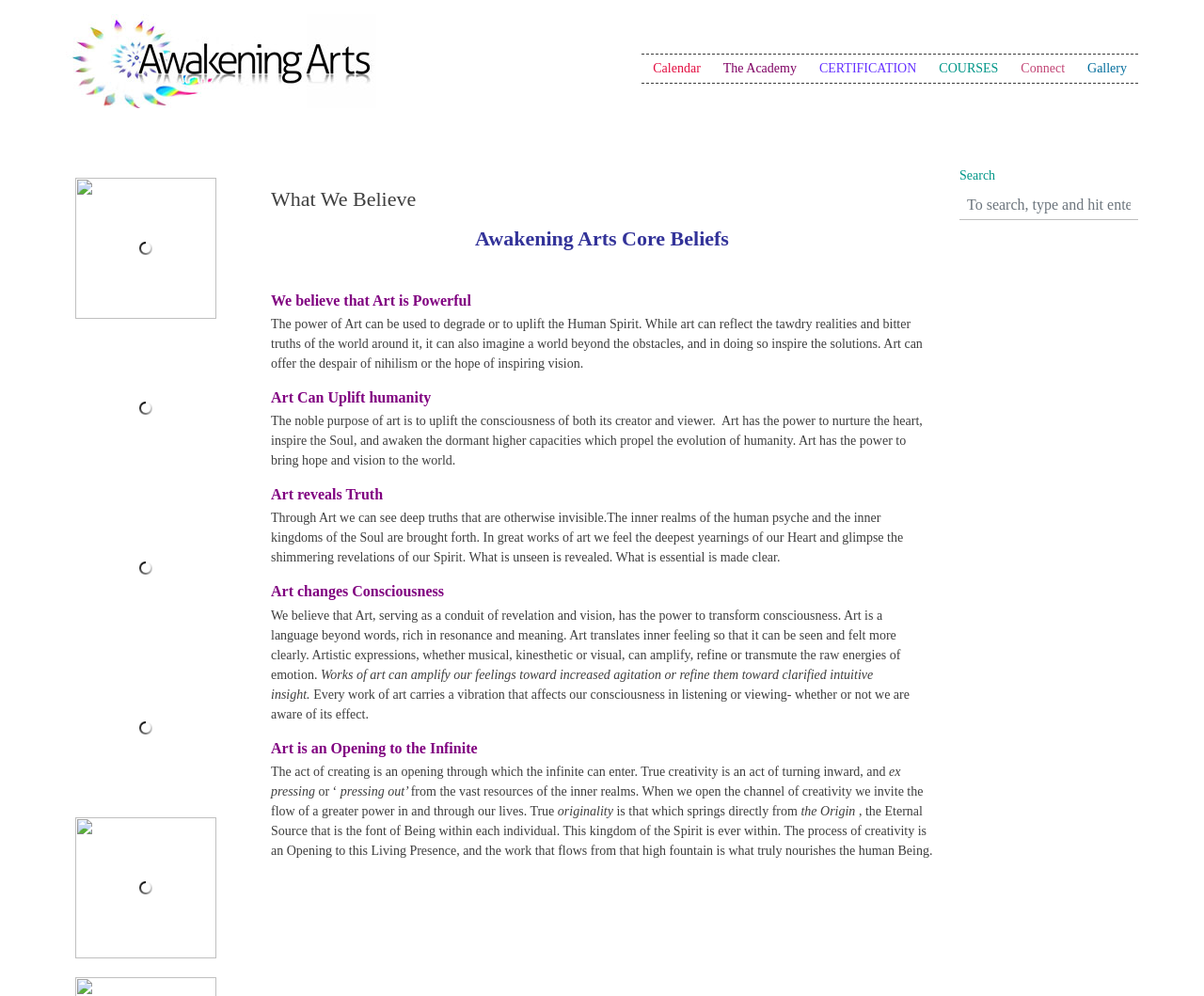What is the function of the search box?
By examining the image, provide a one-word or phrase answer.

To search